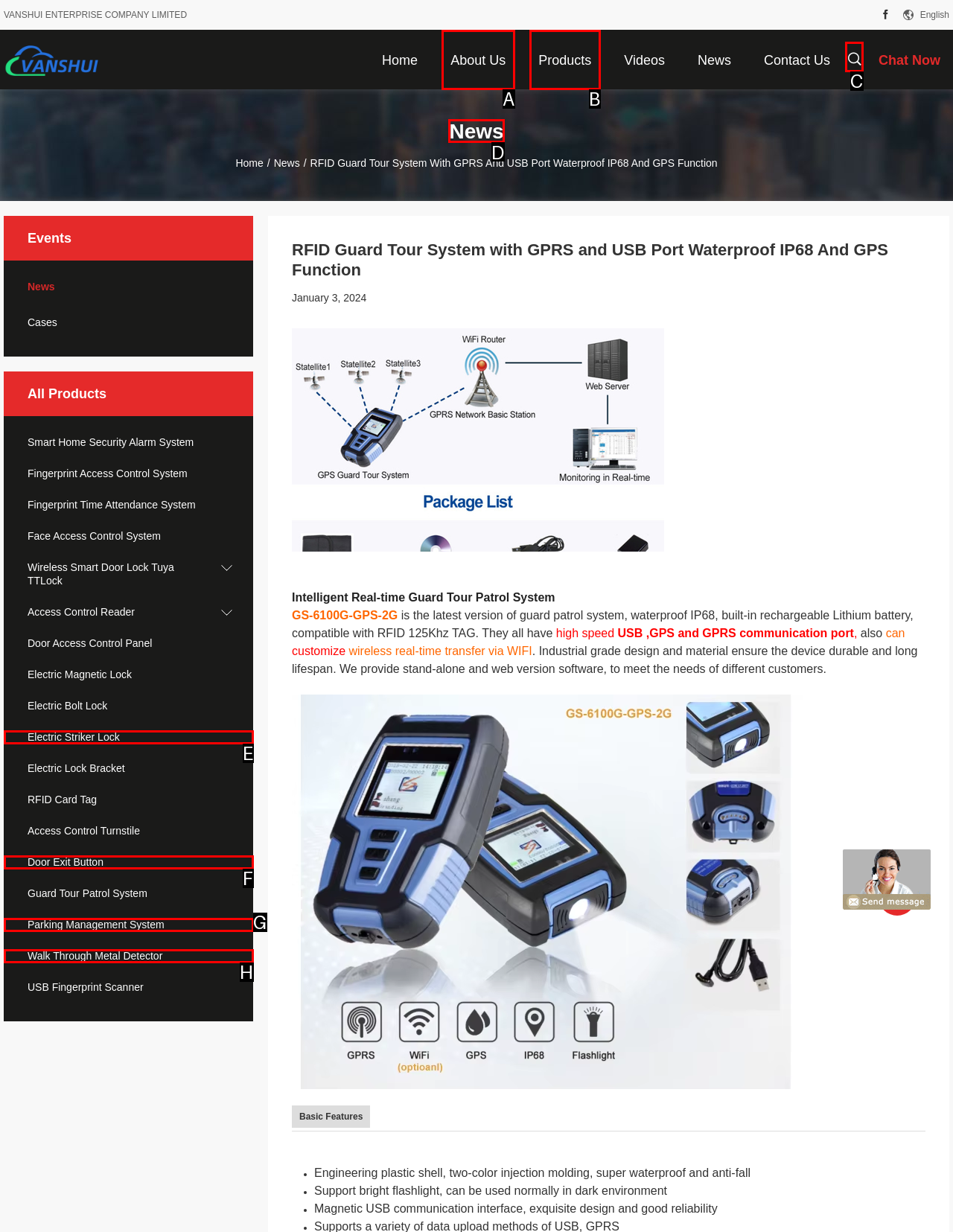Decide which UI element to click to accomplish the task: View the 'News' section
Respond with the corresponding option letter.

D